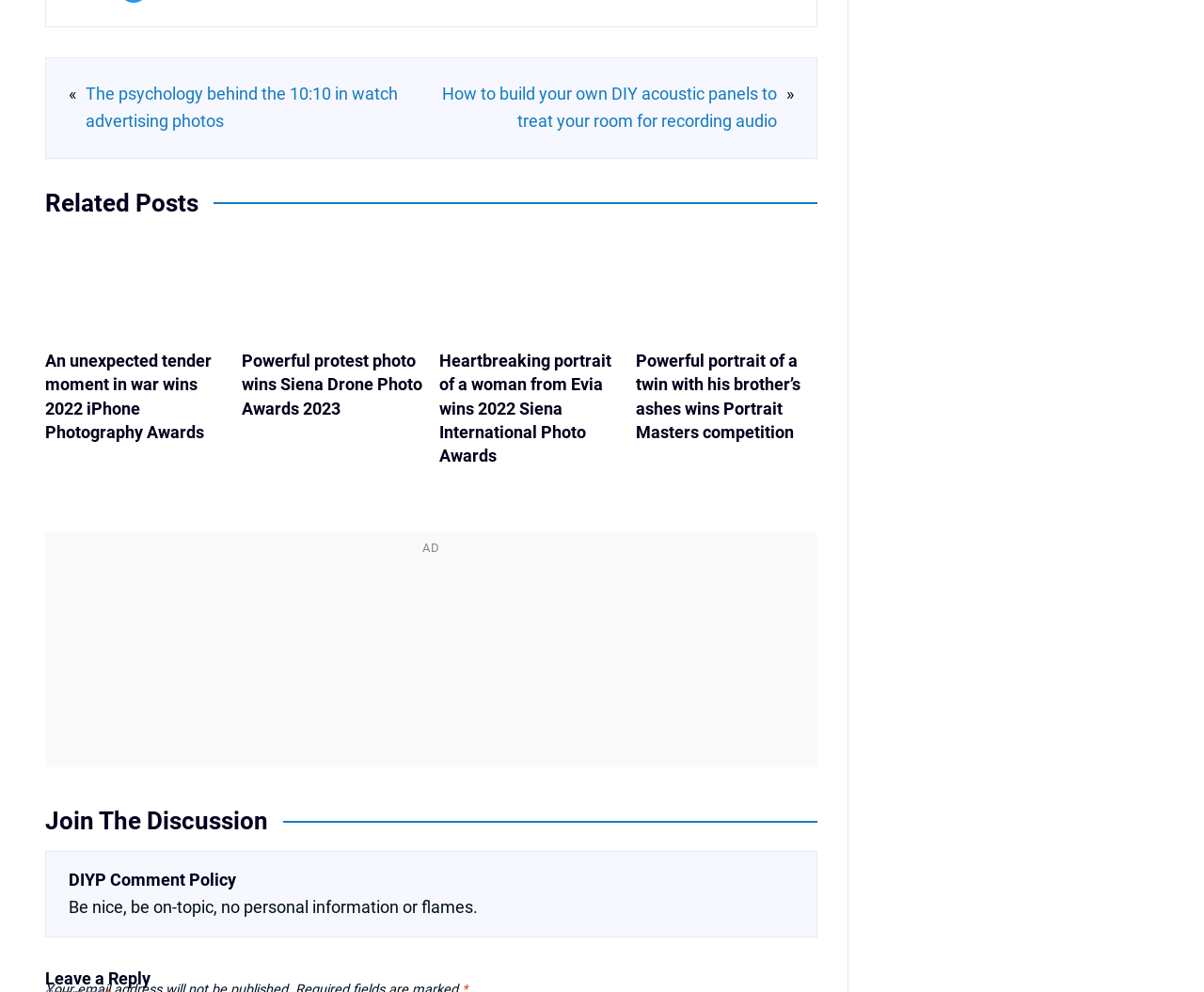Using the element description provided, determine the bounding box coordinates in the format (top-left x, top-left y, bottom-right x, bottom-right y). Ensure that all values are floating point numbers between 0 and 1. Element description: About

[0.671, 0.485, 0.704, 0.51]